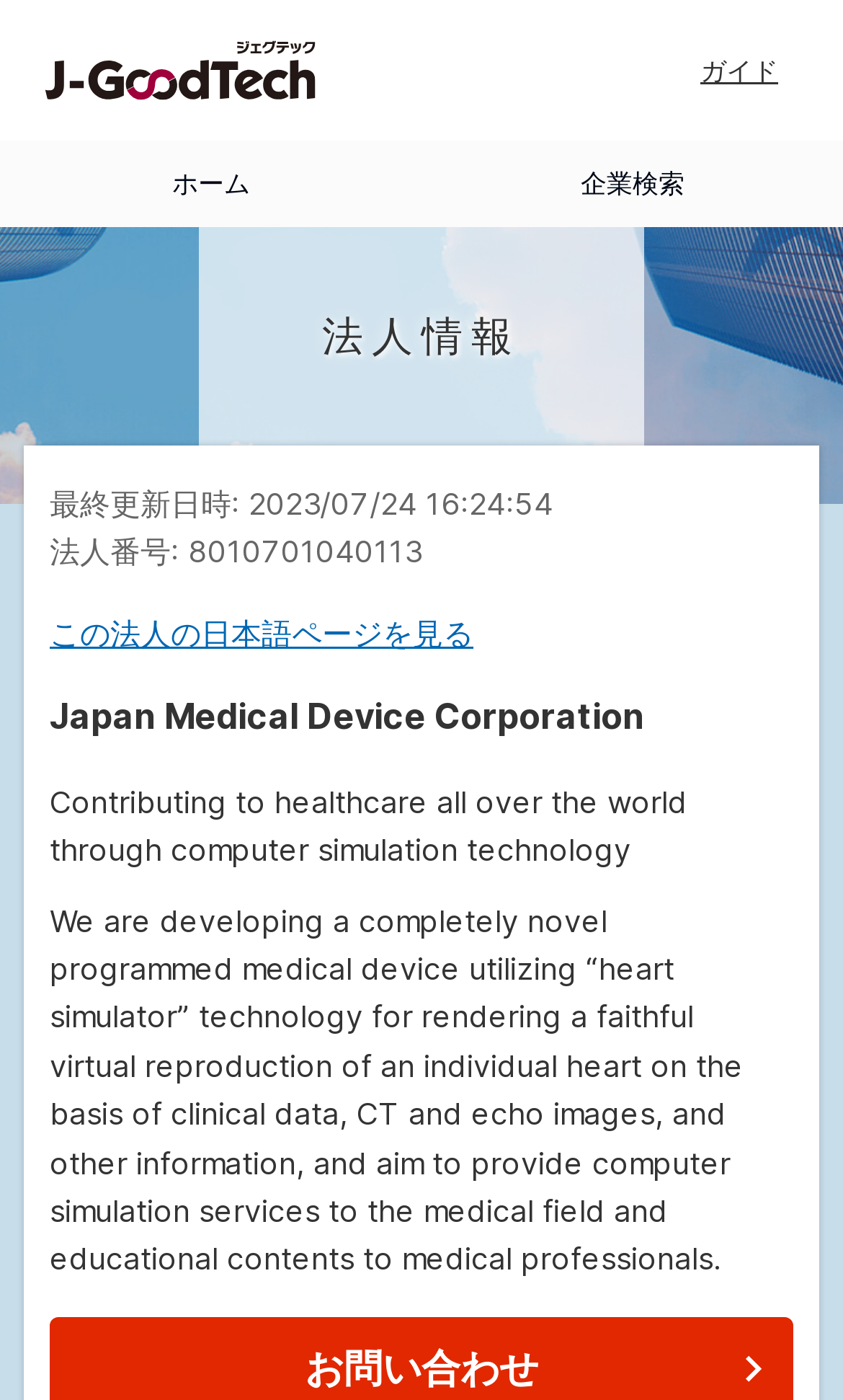What is the corporation's Japanese page link?
Refer to the image and give a detailed response to the question.

I found the link 'この法人の日本語ページを見る' under the '法人情報' section, which suggests that it leads to the Japanese page of the corporation.